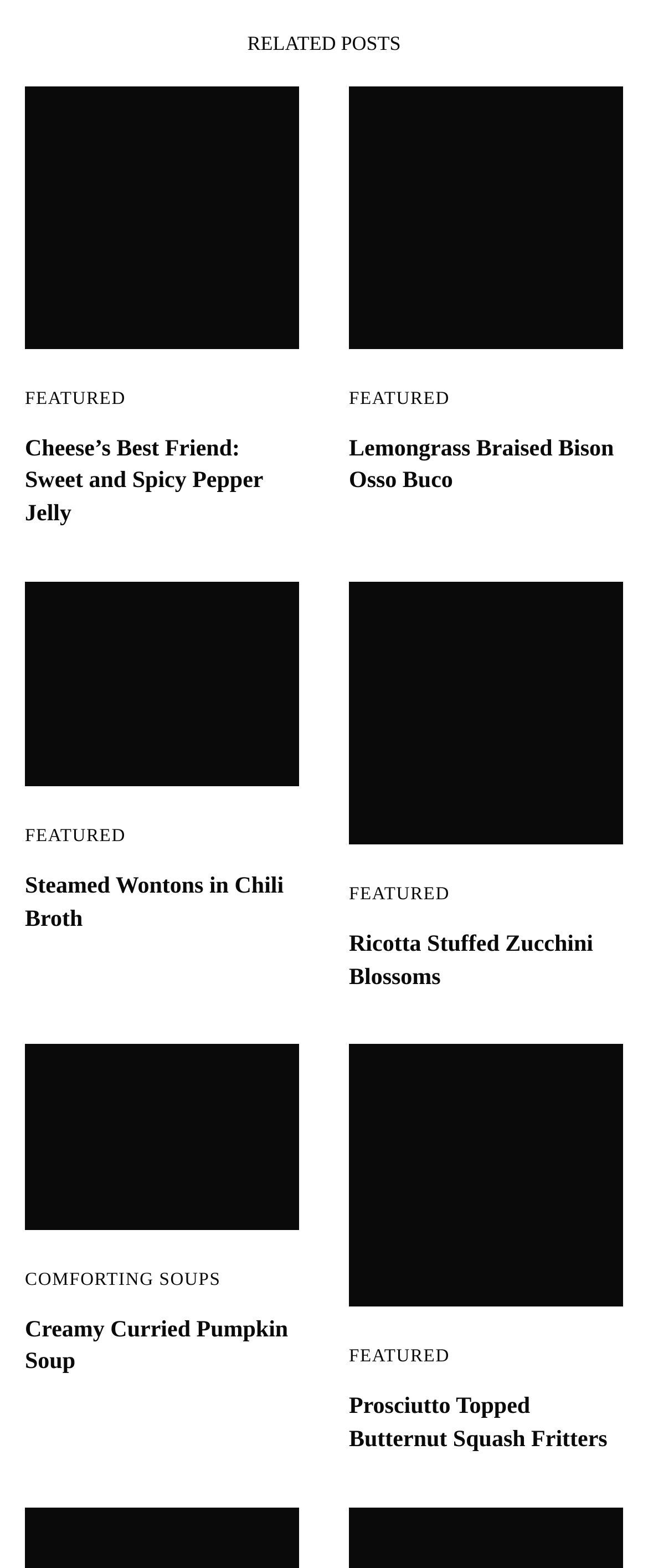Can you find the bounding box coordinates for the element that needs to be clicked to execute this instruction: "Explore Braised Bison Osso Buco recipe"? The coordinates should be given as four float numbers between 0 and 1, i.e., [left, top, right, bottom].

[0.538, 0.055, 0.962, 0.222]